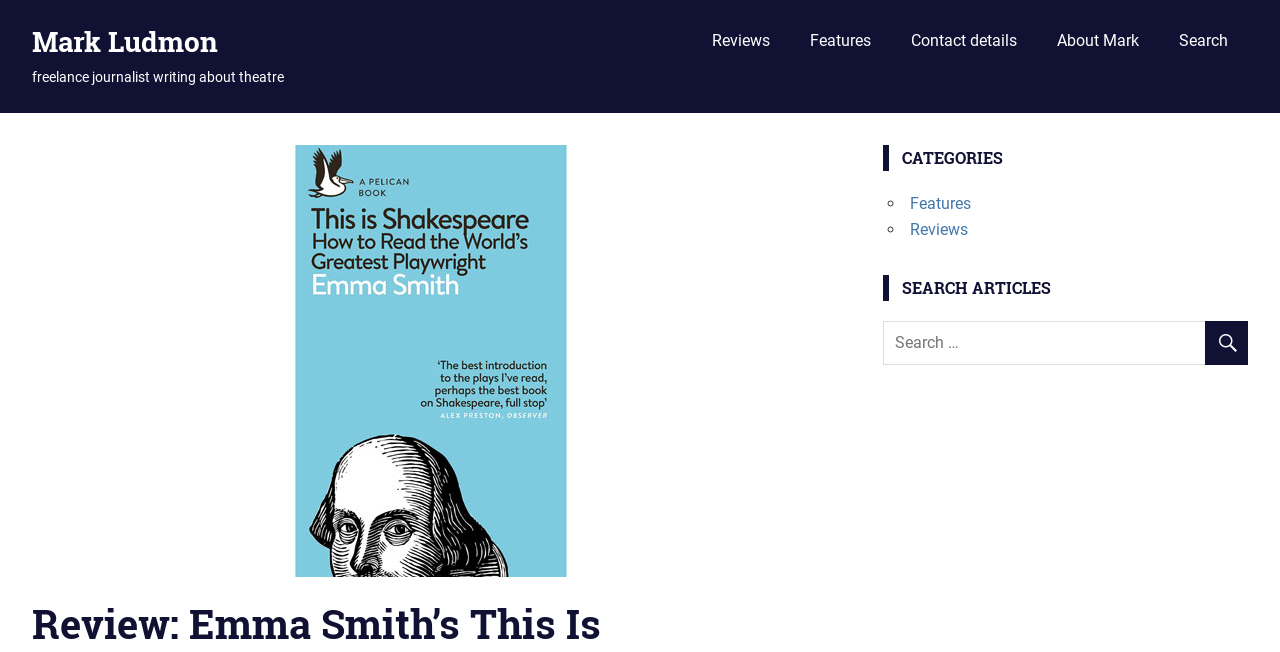Determine the bounding box coordinates for the clickable element required to fulfill the instruction: "view contact details". Provide the coordinates as four float numbers between 0 and 1, i.e., [left, top, right, bottom].

[0.696, 0.025, 0.81, 0.101]